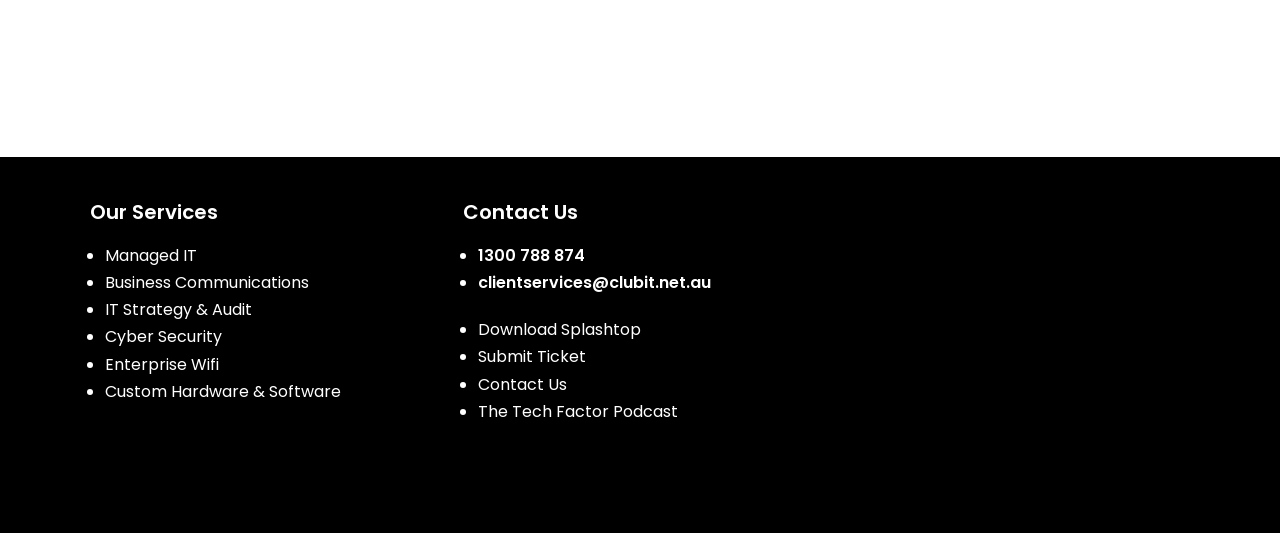Find the bounding box coordinates of the area that needs to be clicked in order to achieve the following instruction: "Contact us via phone". The coordinates should be specified as four float numbers between 0 and 1, i.e., [left, top, right, bottom].

[0.374, 0.458, 0.457, 0.501]